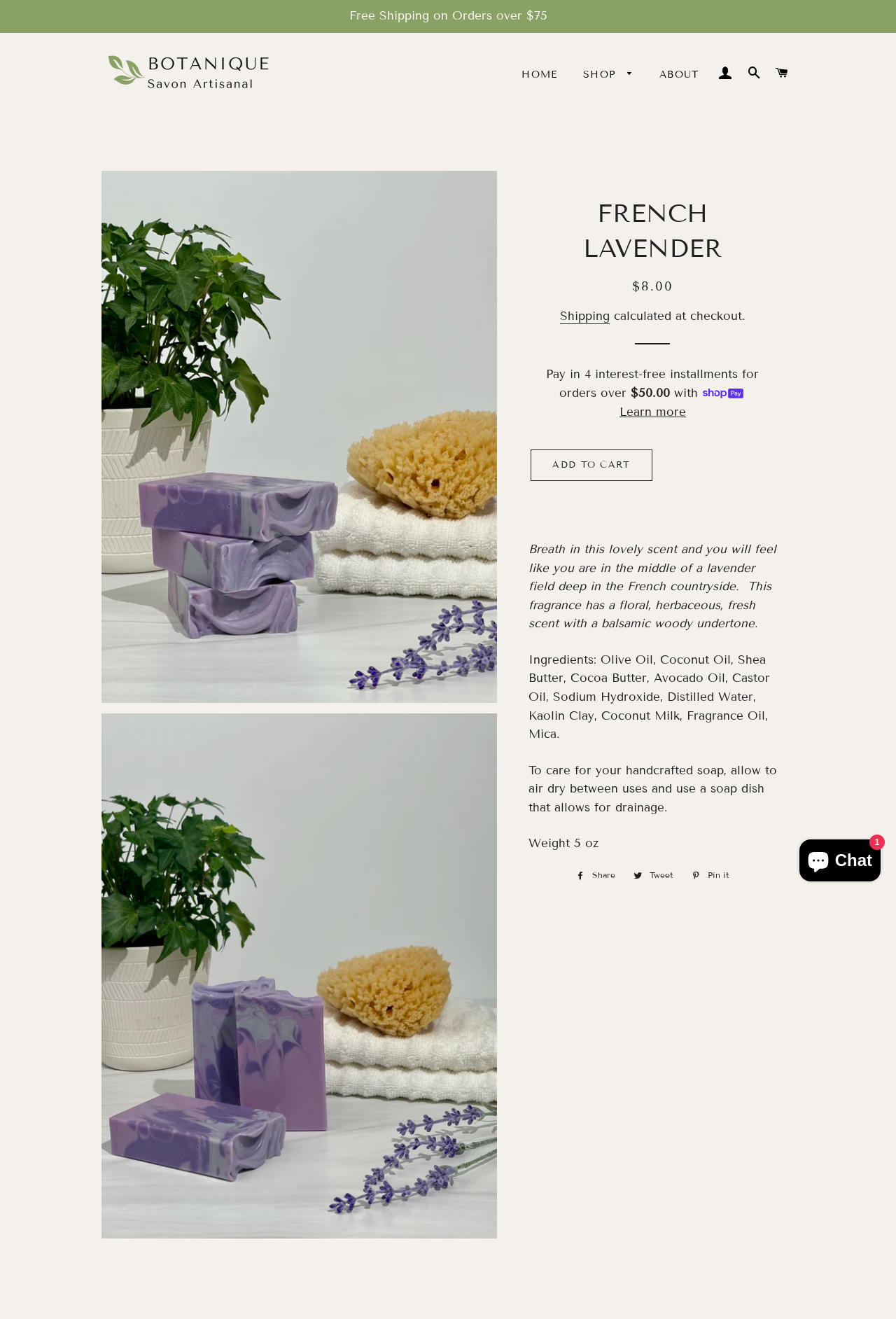Identify the bounding box for the UI element that is described as follows: "Pin it Pin on Pinterest".

[0.764, 0.658, 0.822, 0.669]